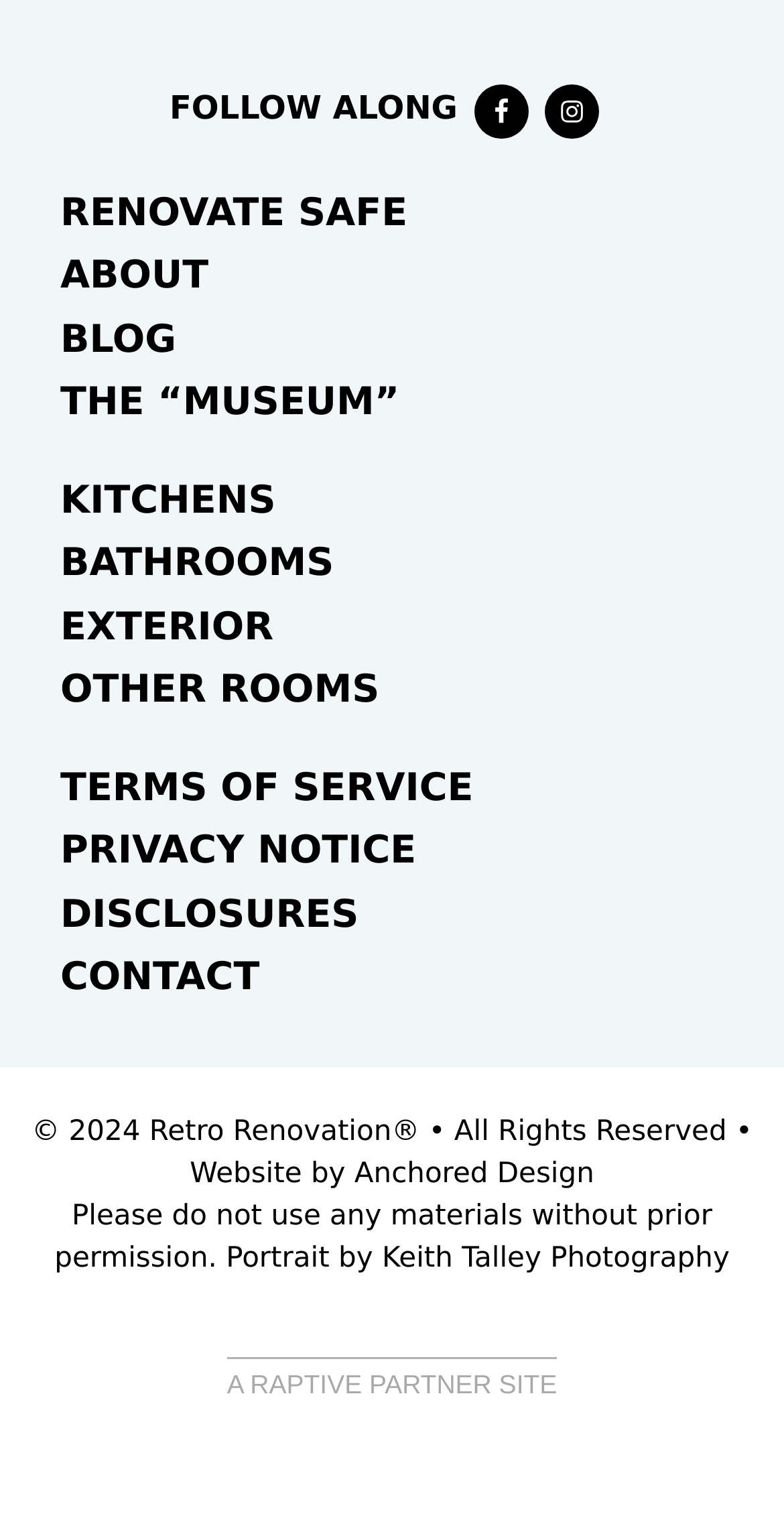Locate the bounding box coordinates of the clickable part needed for the task: "Explore the importance of professional mold testing".

None